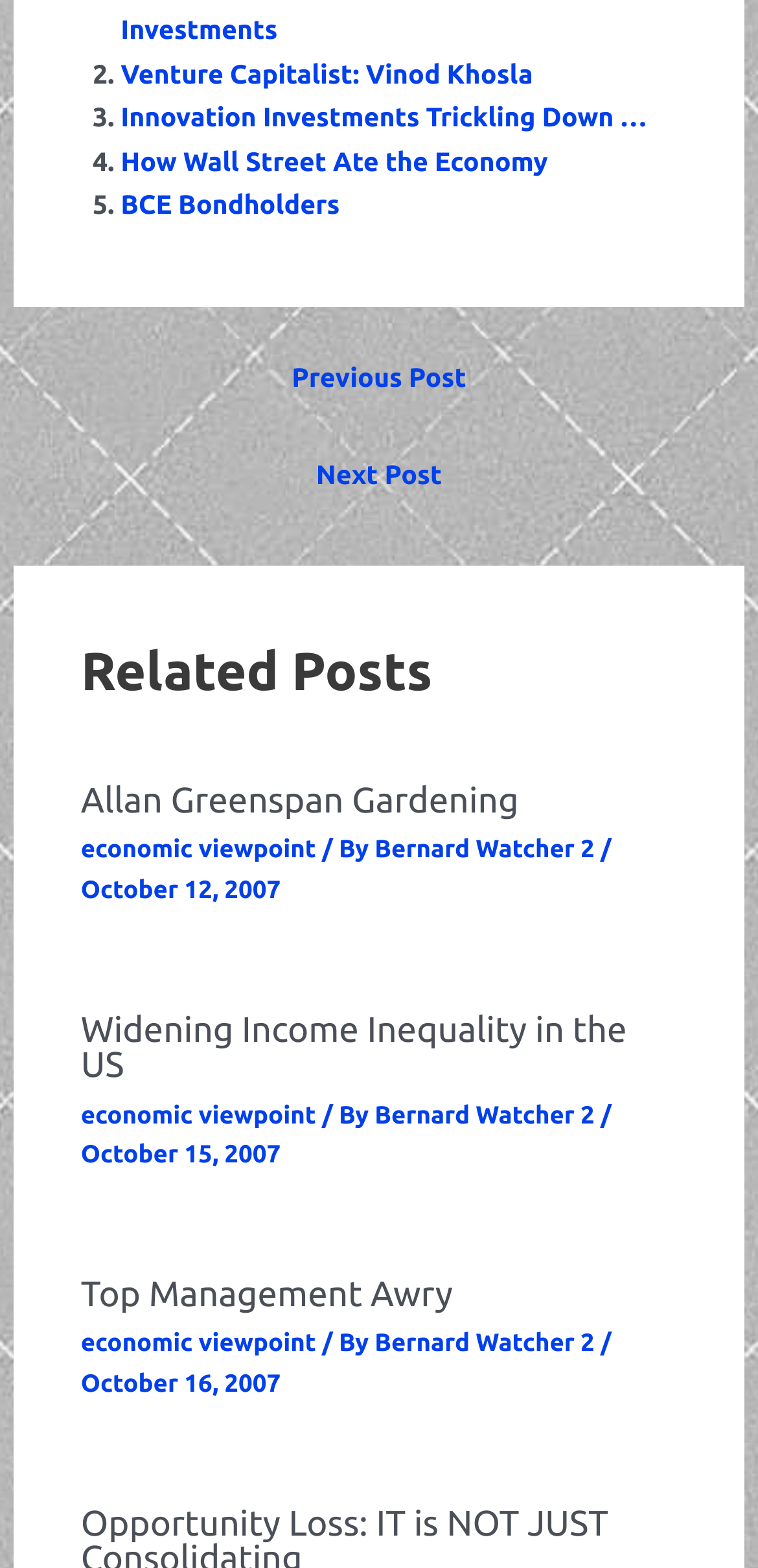Pinpoint the bounding box coordinates of the clickable element to carry out the following instruction: "View 'Widening Income Inequality in the US'."

[0.107, 0.644, 0.827, 0.692]